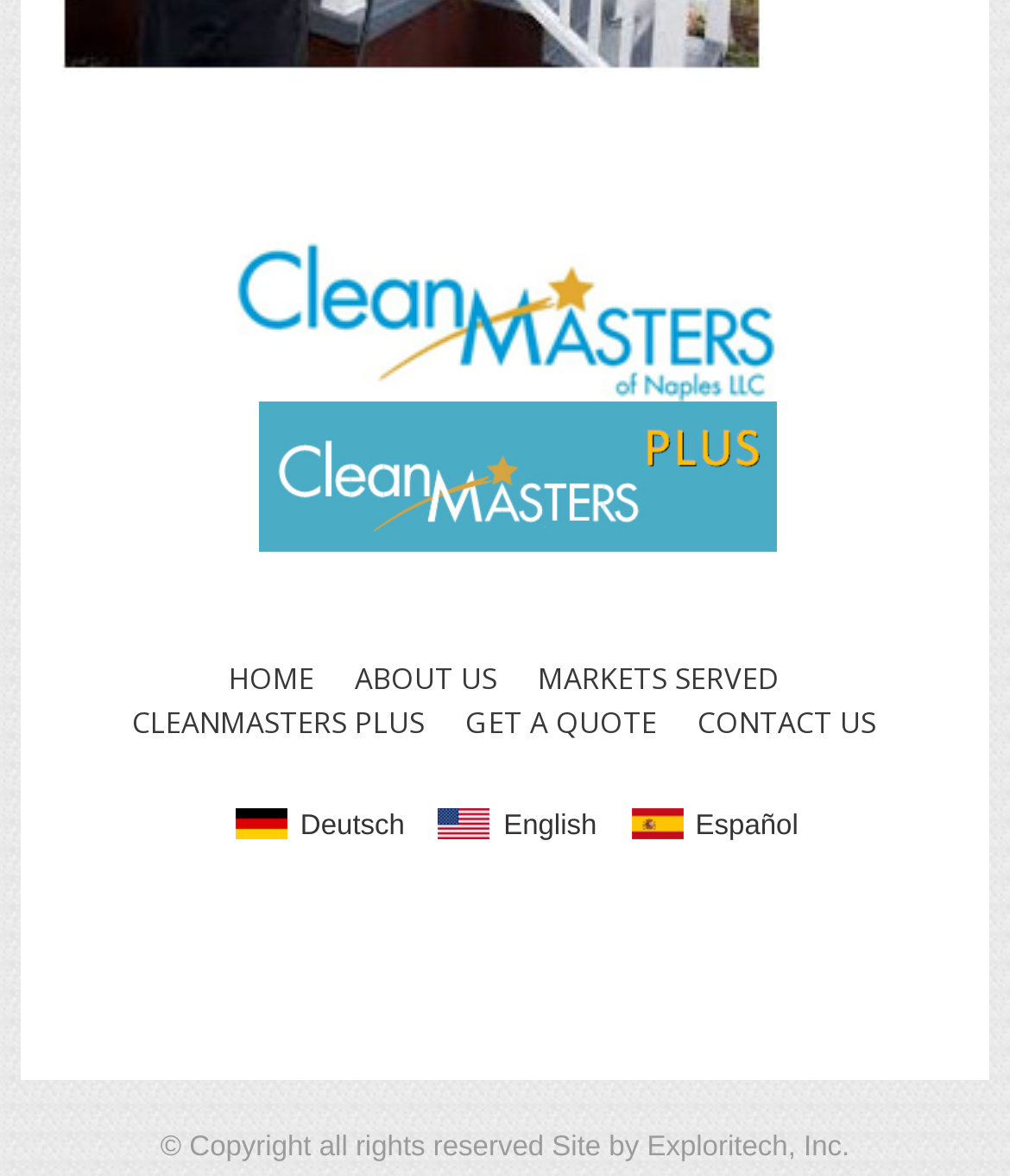Please identify the bounding box coordinates of the element's region that needs to be clicked to fulfill the following instruction: "go to the HOME page". The bounding box coordinates should consist of four float numbers between 0 and 1, i.e., [left, top, right, bottom].

[0.227, 0.559, 0.311, 0.592]